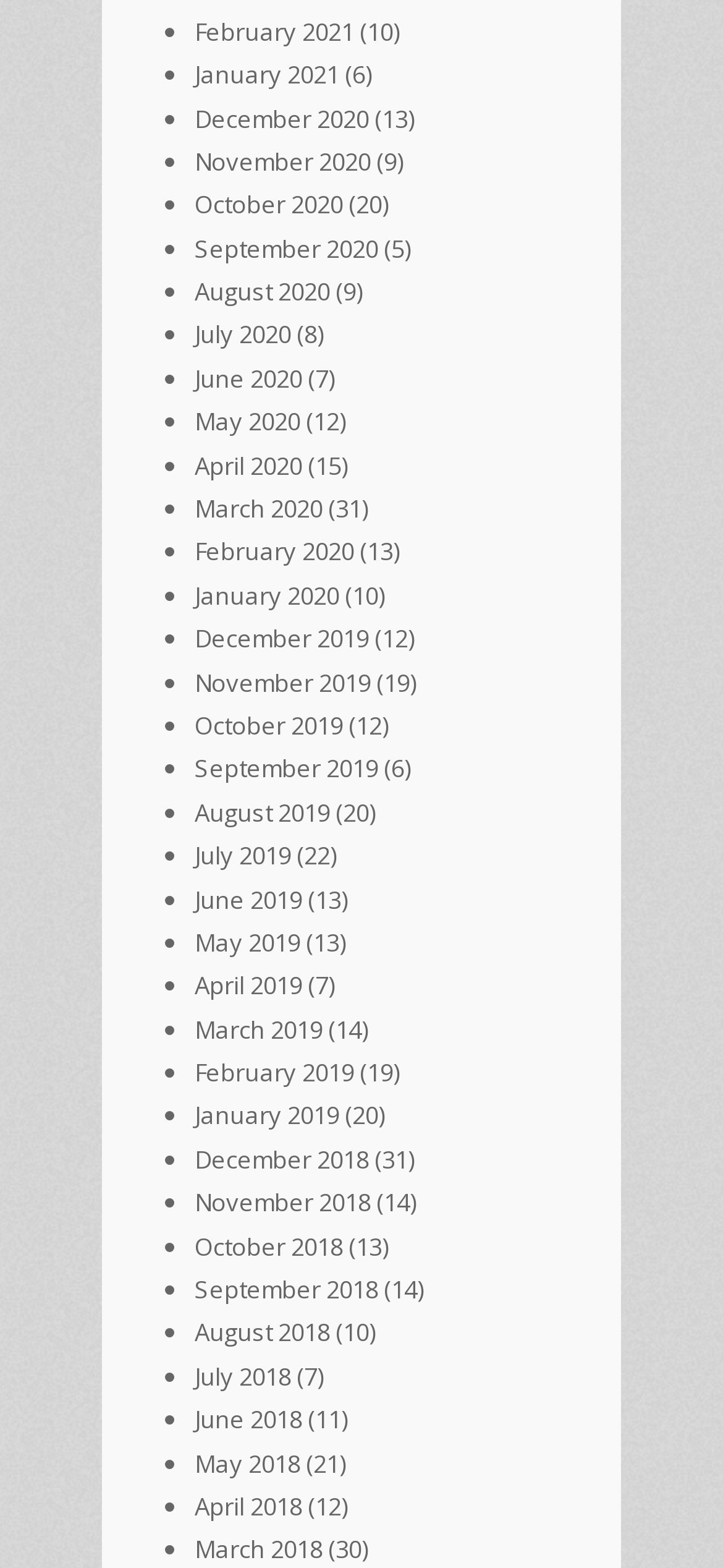Identify the coordinates of the bounding box for the element described below: "November 2020". Return the coordinates as four float numbers between 0 and 1: [left, top, right, bottom].

[0.269, 0.092, 0.513, 0.113]